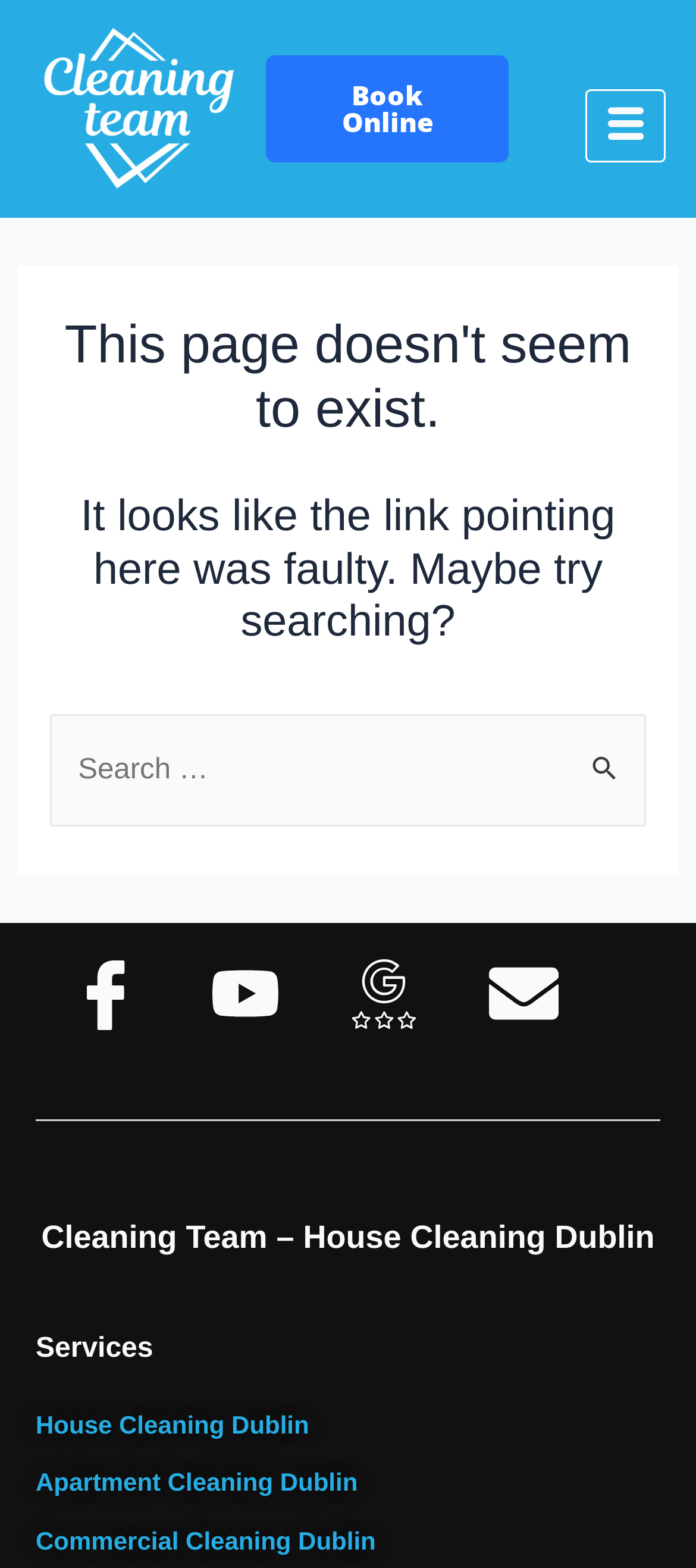What services does the company offer?
Based on the screenshot, give a detailed explanation to answer the question.

I found the heading 'Services' and the links 'House Cleaning Dublin', 'Apartment Cleaning Dublin', and 'Commercial Cleaning Dublin' below it, which suggest the services offered by the company.